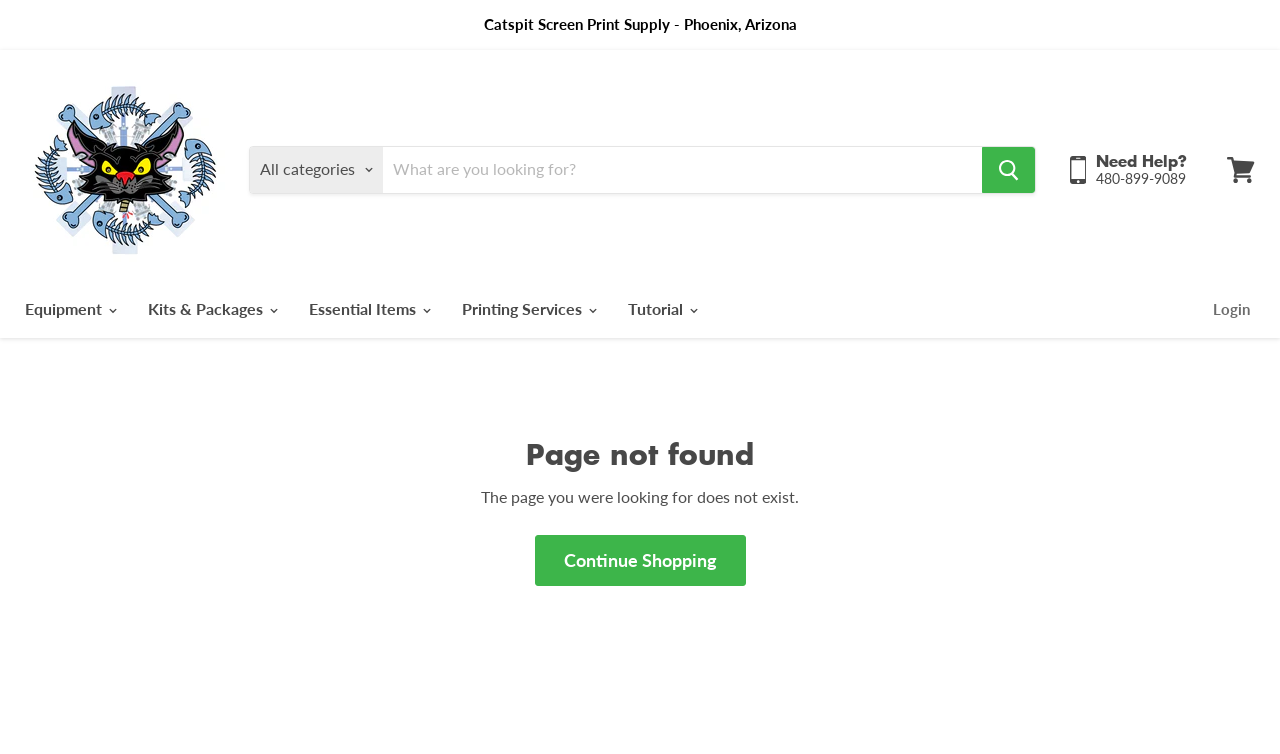Please provide the bounding box coordinates for the element that needs to be clicked to perform the instruction: "Search for products". The coordinates must consist of four float numbers between 0 and 1, formatted as [left, top, right, bottom].

None